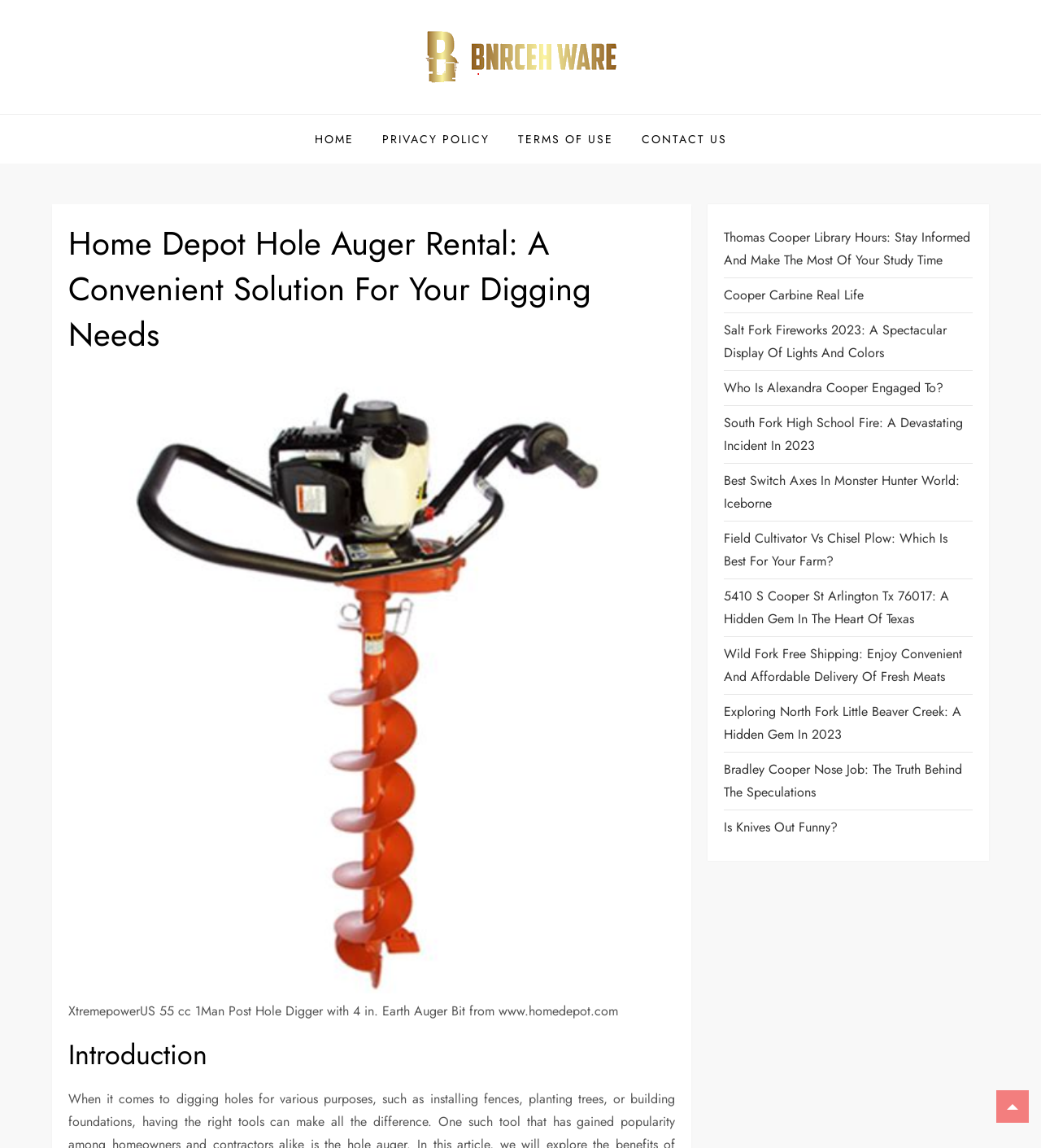What is the main product being showcased?
Answer the question with a detailed explanation, including all necessary information.

Based on the webpage, the main product being showcased is a hole auger, which is a type of digging tool. This can be inferred from the image of the XtremepowerUS 55 cc 1Man Post Hole Digger with 4 in. Earth Auger Bit and the heading 'Home Depot Hole Auger Rental: A Convenient Solution For Your Digging Needs'.